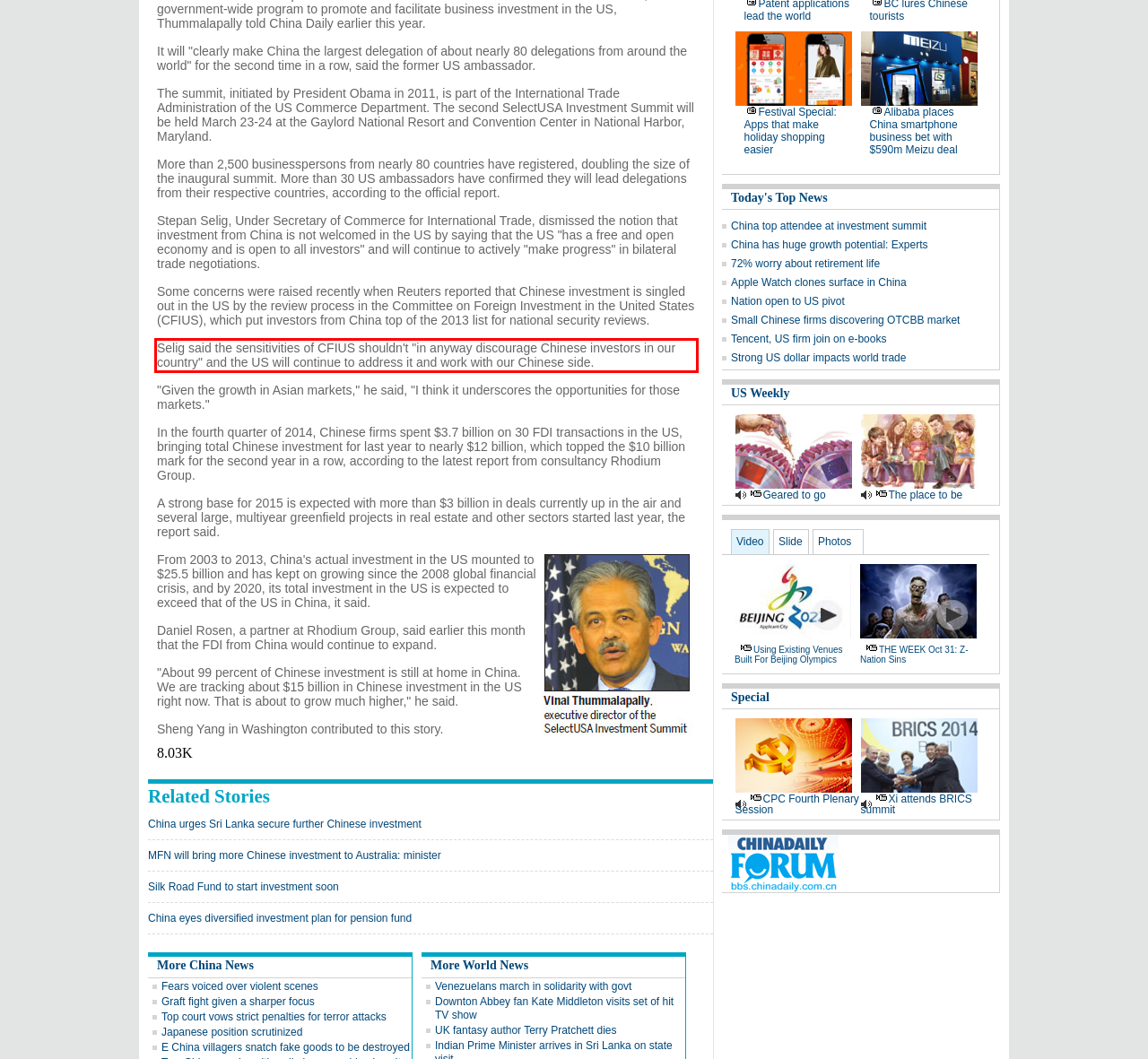Extract and provide the text found inside the red rectangle in the screenshot of the webpage.

Selig said the sensitivities of CFIUS shouldn't "in anyway discourage Chinese investors in our country" and the US will continue to address it and work with our Chinese side.